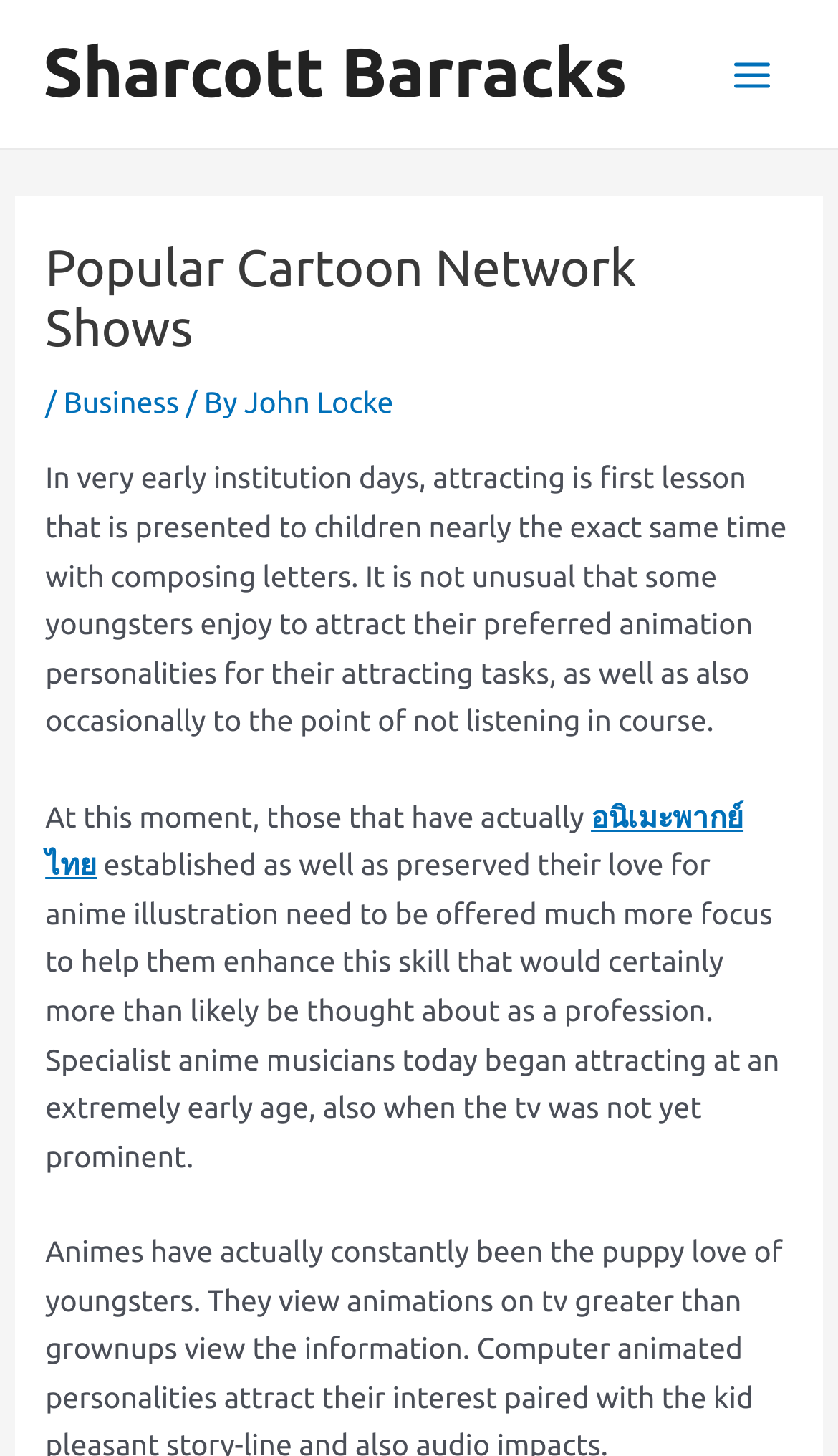Given the description of the UI element: "Main Menu", predict the bounding box coordinates in the form of [left, top, right, bottom], with each value being a float between 0 and 1.

[0.845, 0.021, 0.949, 0.081]